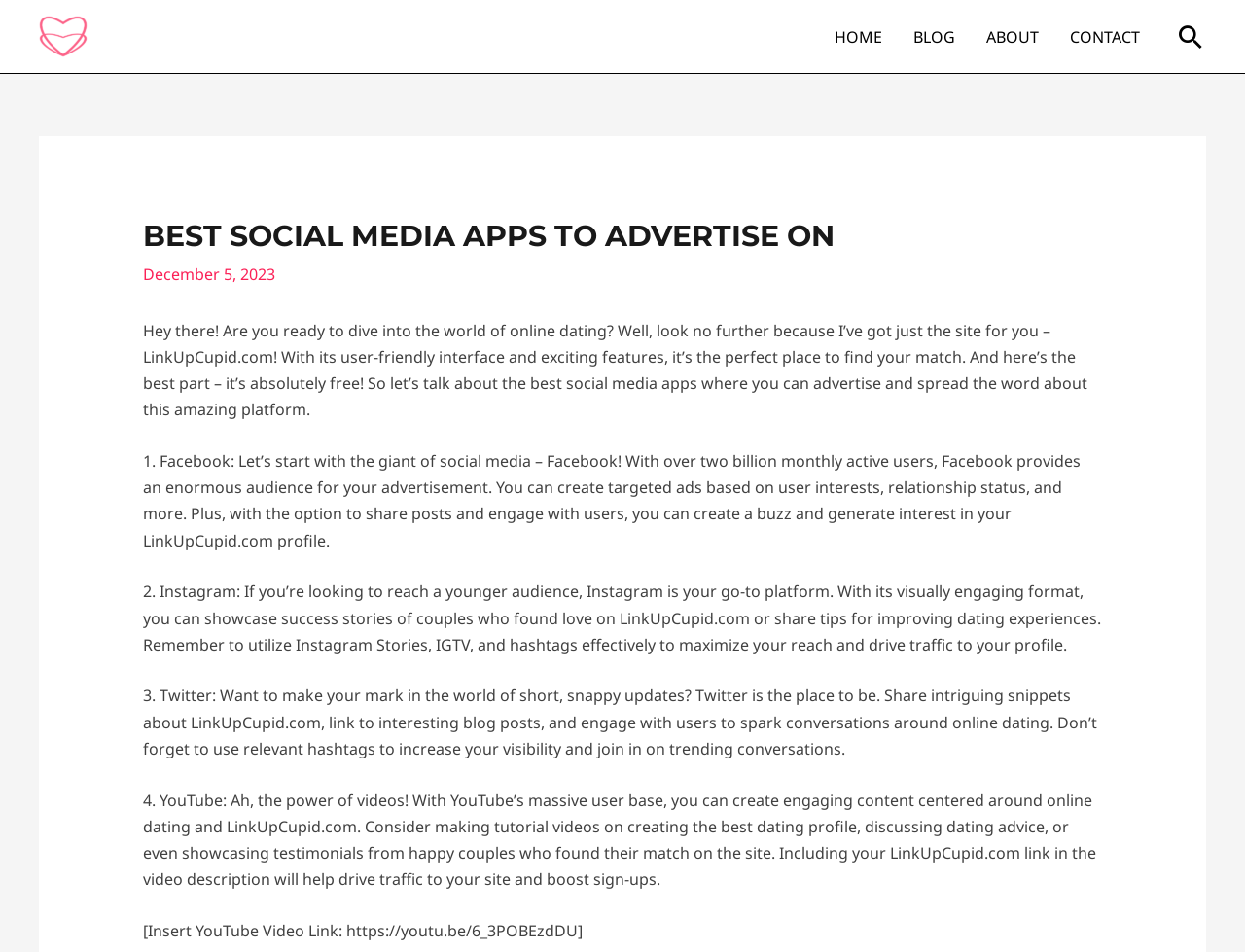Identify the bounding box of the UI component described as: "BLOG".

[0.721, 0.003, 0.78, 0.074]